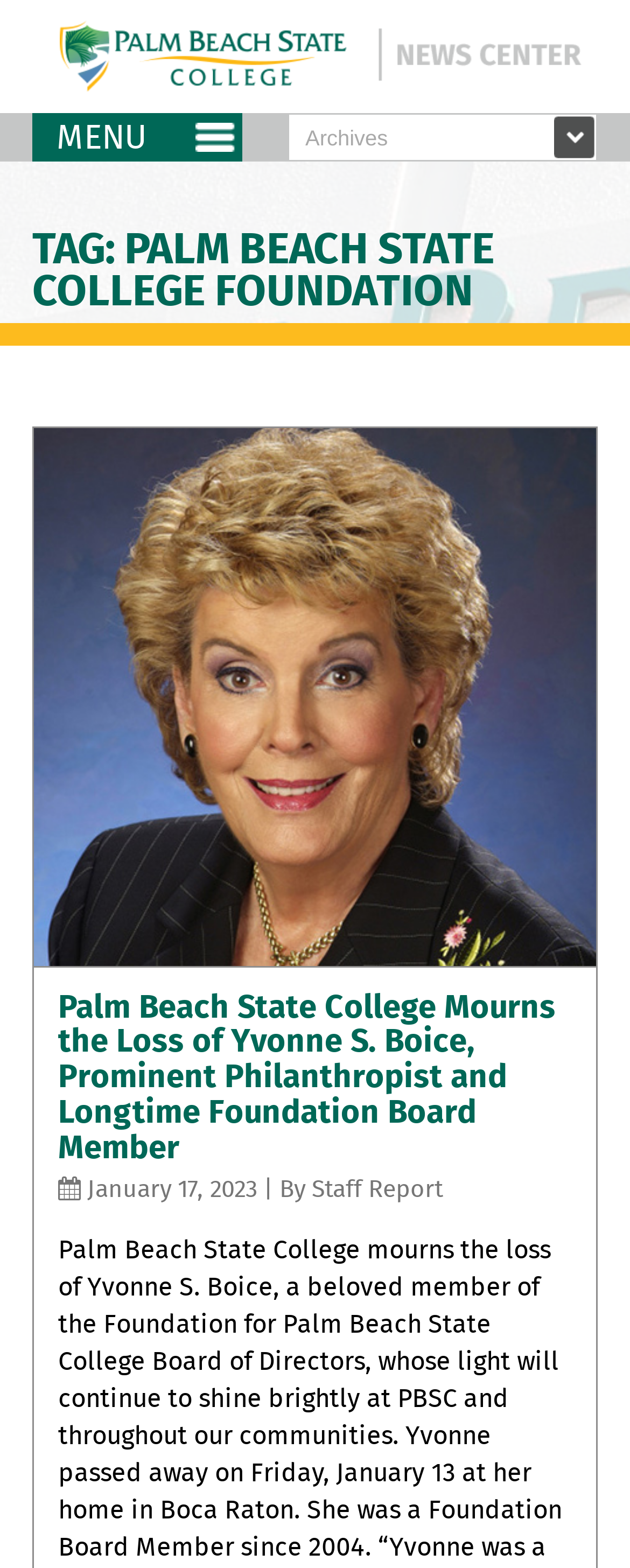Answer the question using only one word or a concise phrase: How many images are on the top of the webpage?

2